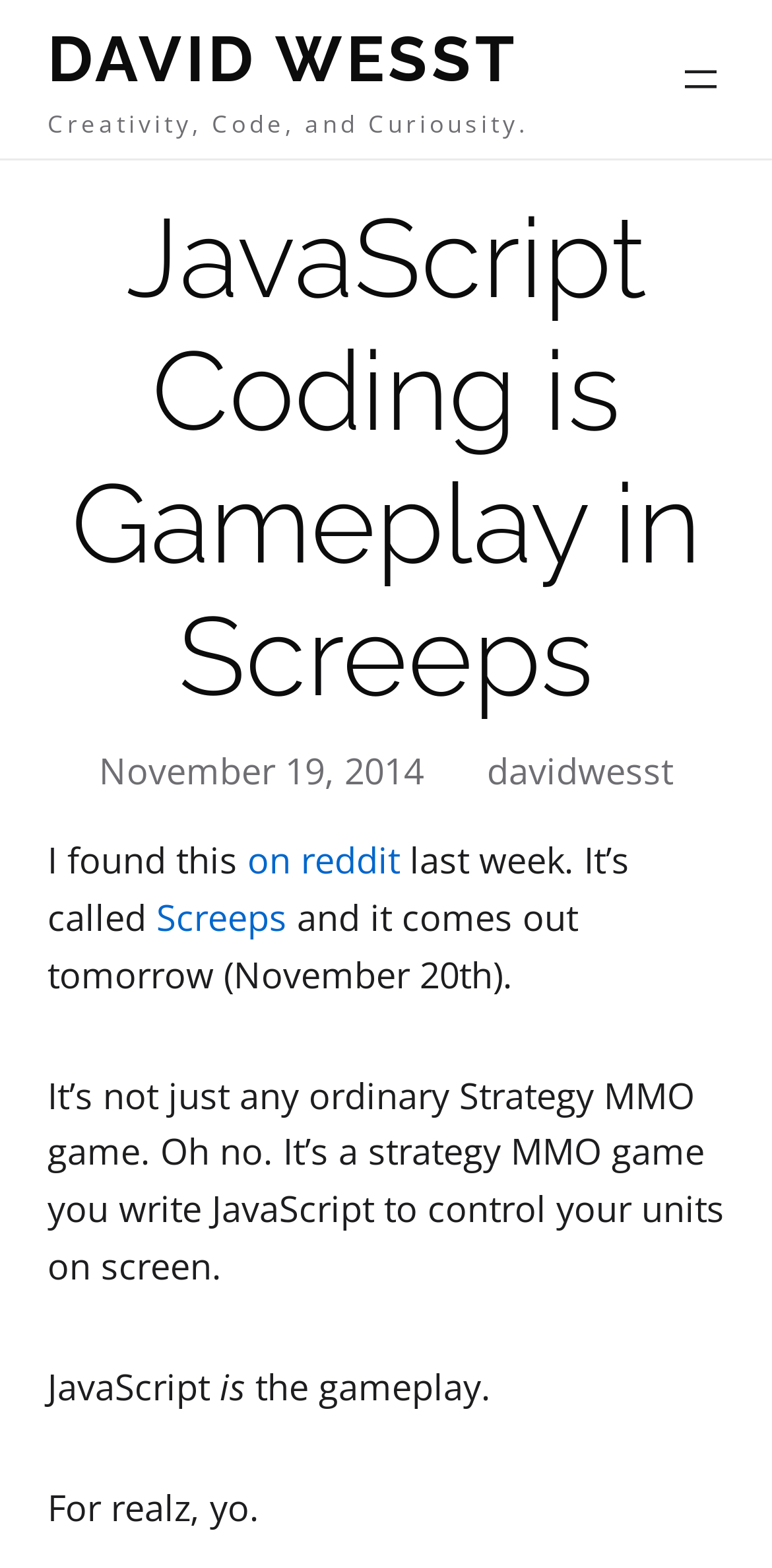What is the name of the game mentioned?
Analyze the image and provide a thorough answer to the question.

The name of the game is mentioned in the link 'Screeps' in the text, which is described as a strategy MMO game that uses JavaScript.